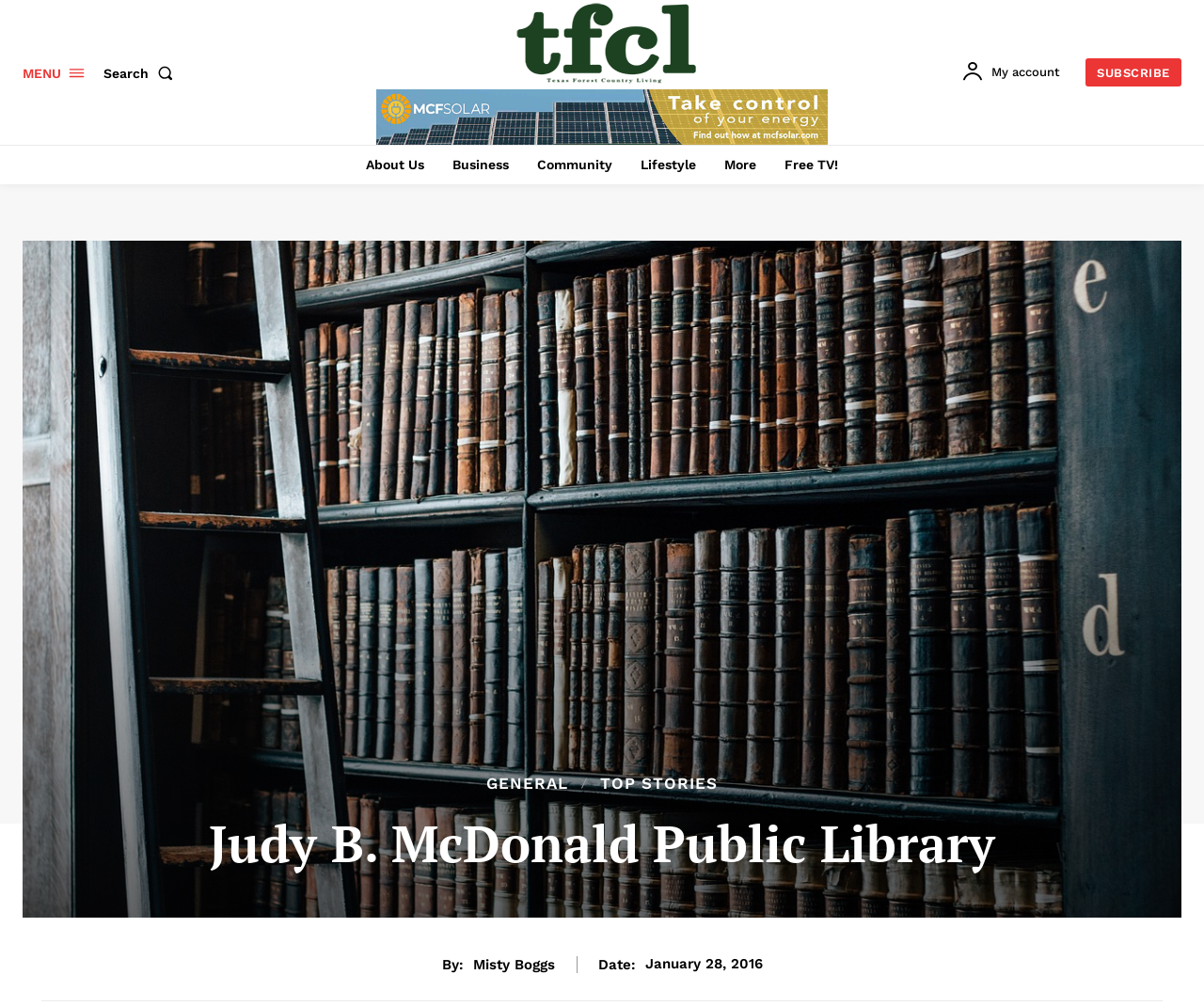Locate the coordinates of the bounding box for the clickable region that fulfills this instruction: "Search for something".

[0.086, 0.053, 0.15, 0.092]